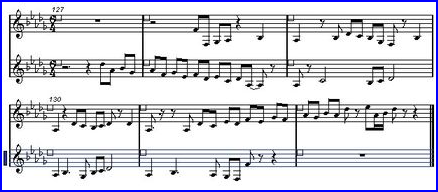What is the title of the section associated with this score?
Based on the image, give a concise answer in the form of a single word or short phrase.

Greetings from the Crayfish